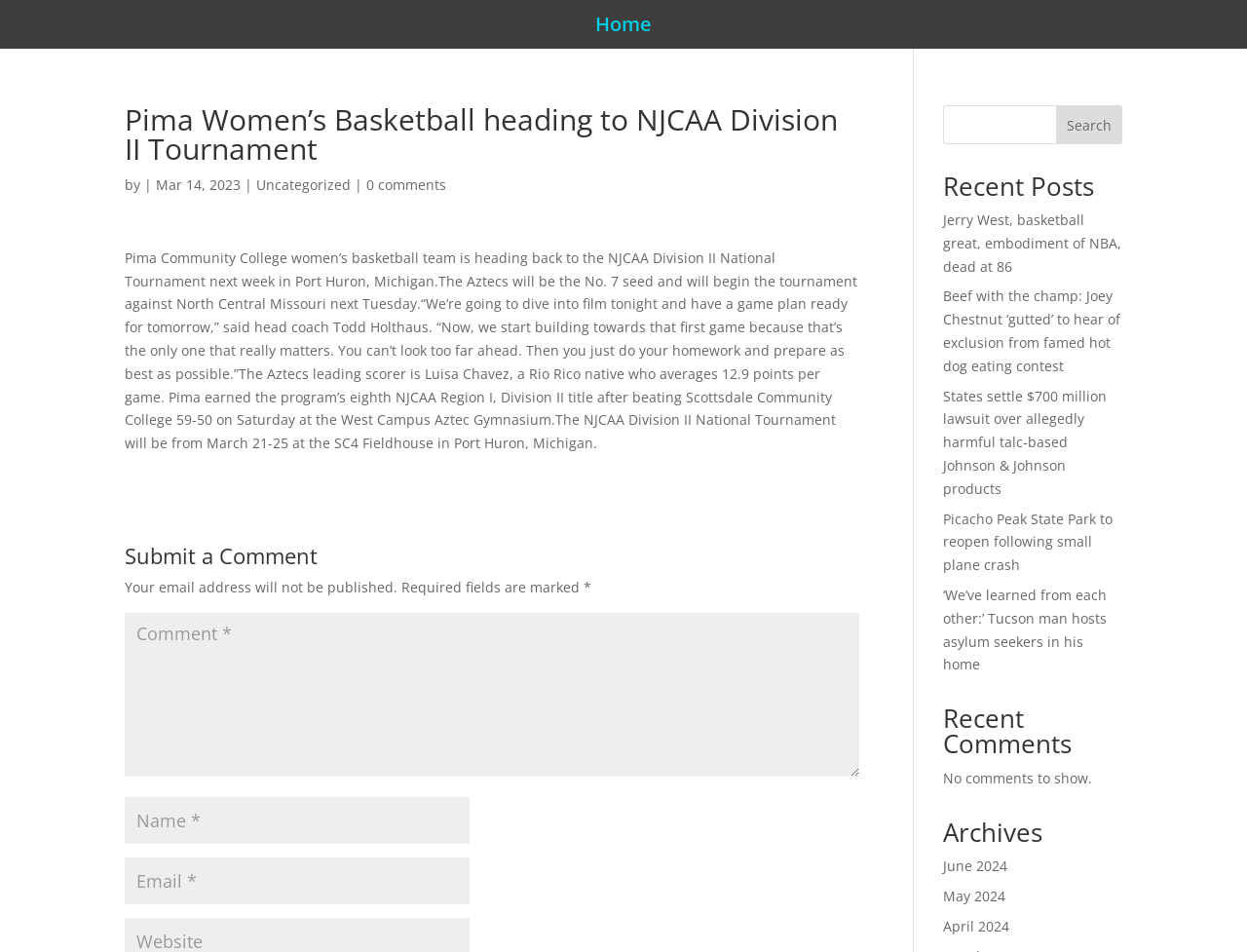Kindly provide the bounding box coordinates of the section you need to click on to fulfill the given instruction: "Click on Home".

[0.477, 0.018, 0.523, 0.041]